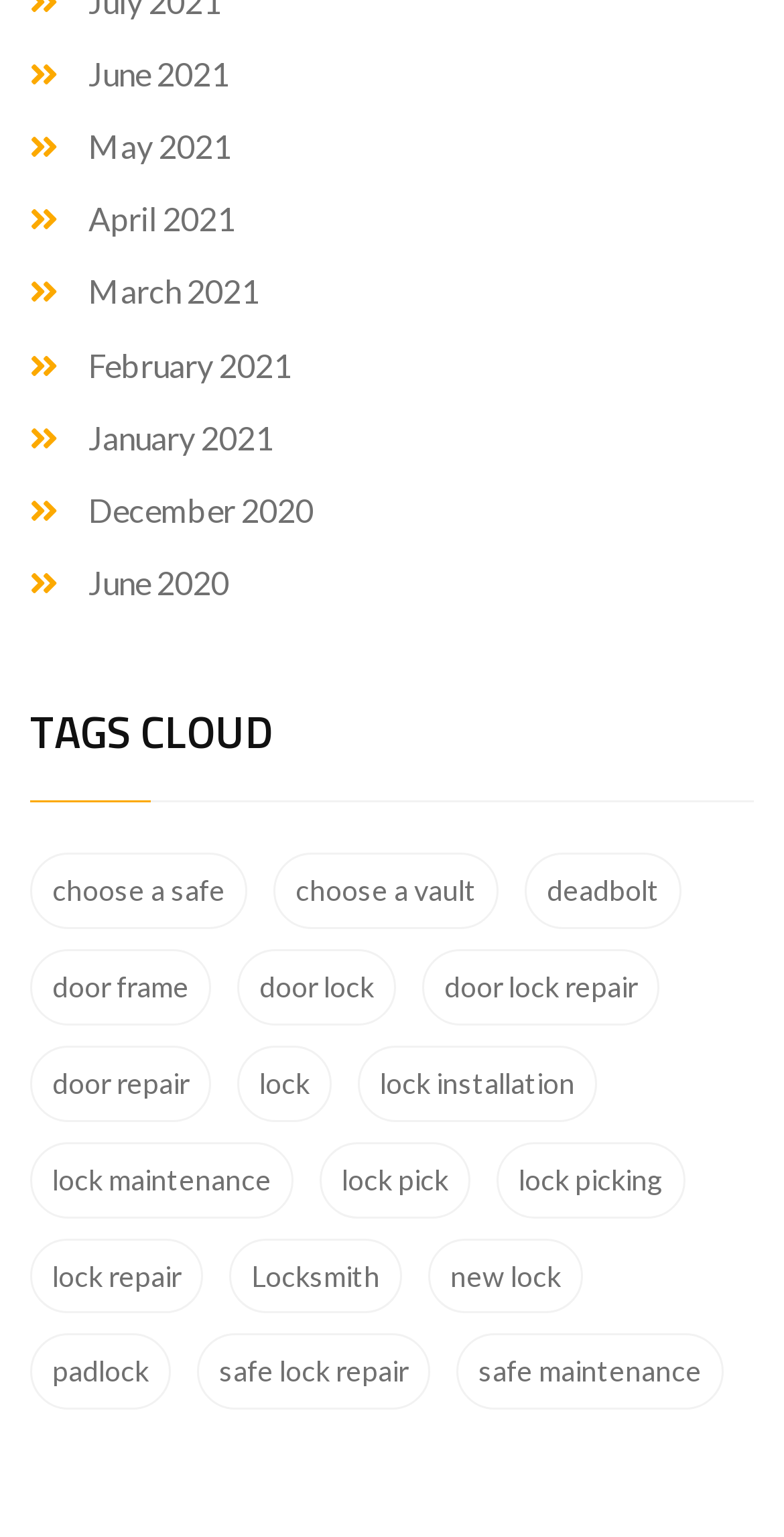Please study the image and answer the question comprehensively:
What is the category with the most items?

After reviewing the links, I found that the category with the most items is 'Locksmith' with 2 items, as indicated by the link 'Locksmith (2 items)'.